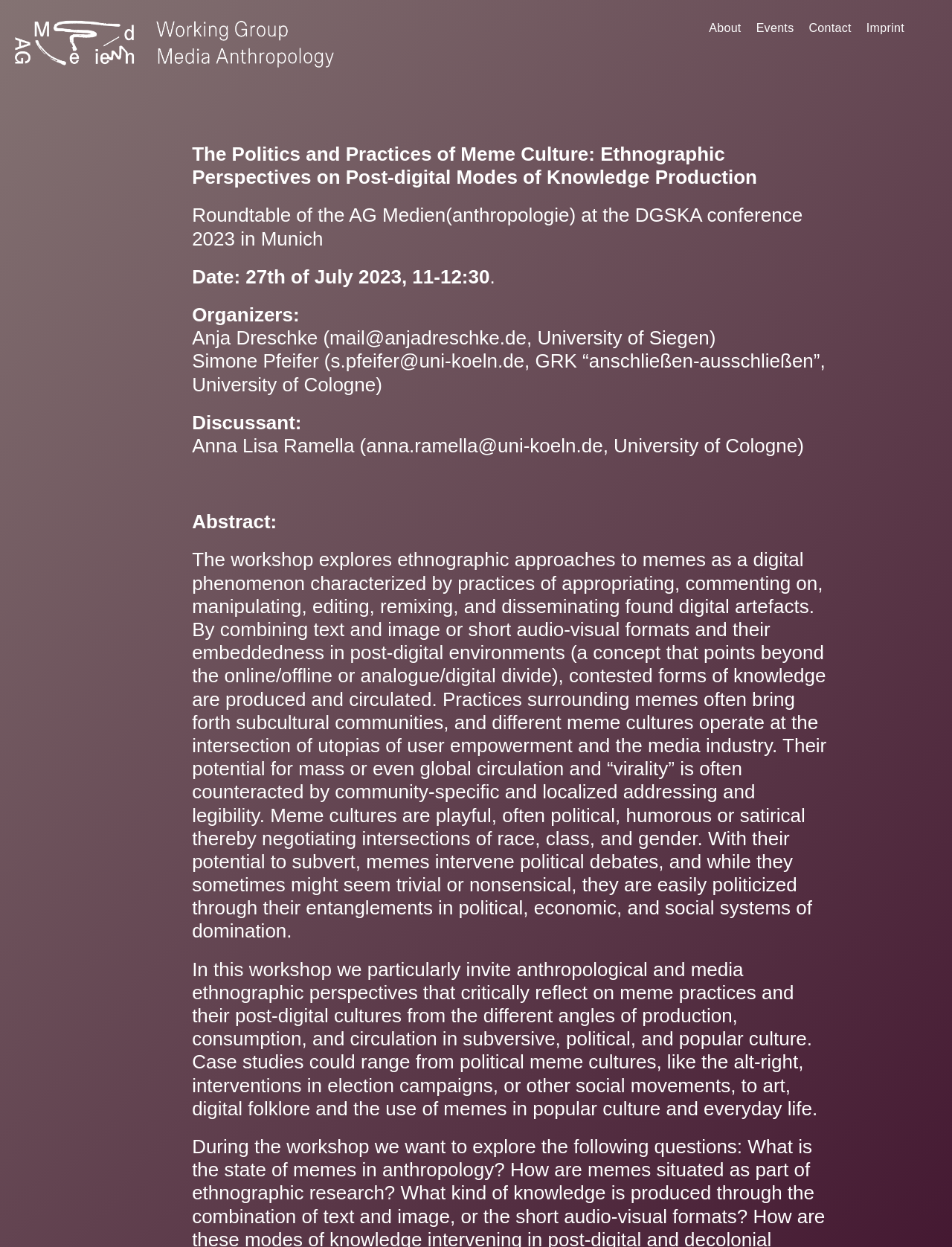Locate the bounding box coordinates of the clickable element to fulfill the following instruction: "Click on Ufa Zoid". Provide the coordinates as four float numbers between 0 and 1 in the format [left, top, right, bottom].

None